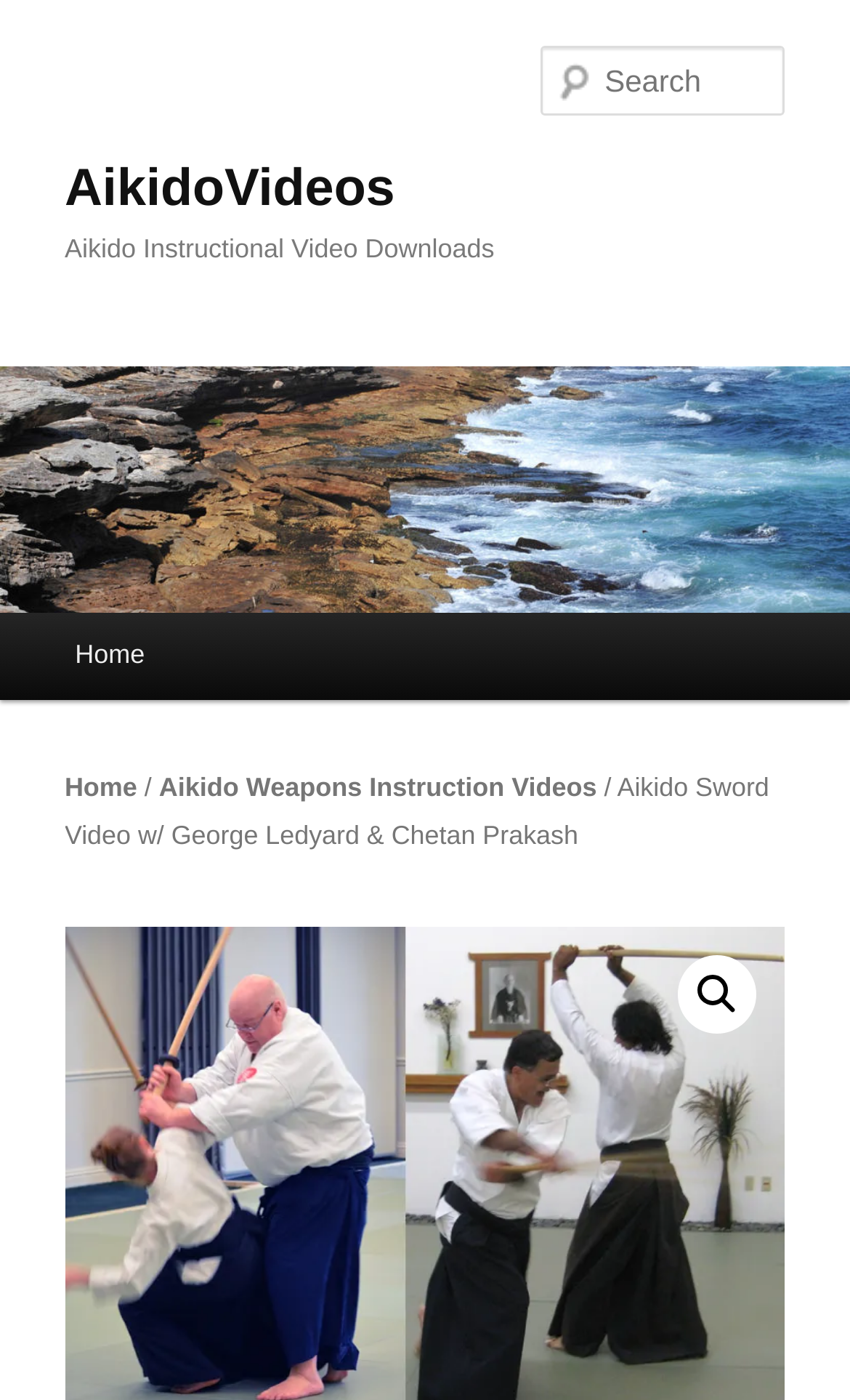Extract the bounding box coordinates for the described element: "parent_node: AikidoVideos". The coordinates should be represented as four float numbers between 0 and 1: [left, top, right, bottom].

[0.0, 0.262, 1.0, 0.437]